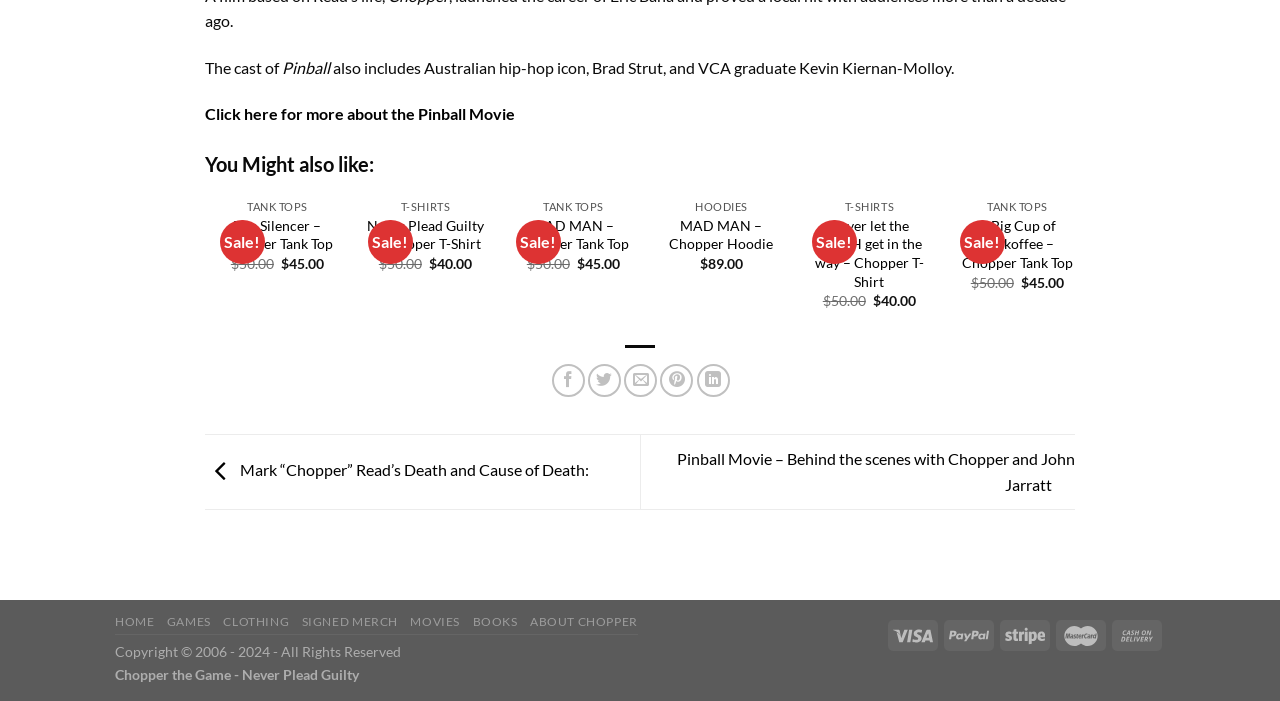Locate the bounding box coordinates of the element that needs to be clicked to carry out the instruction: "Share on Facebook". The coordinates should be given as four float numbers ranging from 0 to 1, i.e., [left, top, right, bottom].

[0.431, 0.519, 0.457, 0.566]